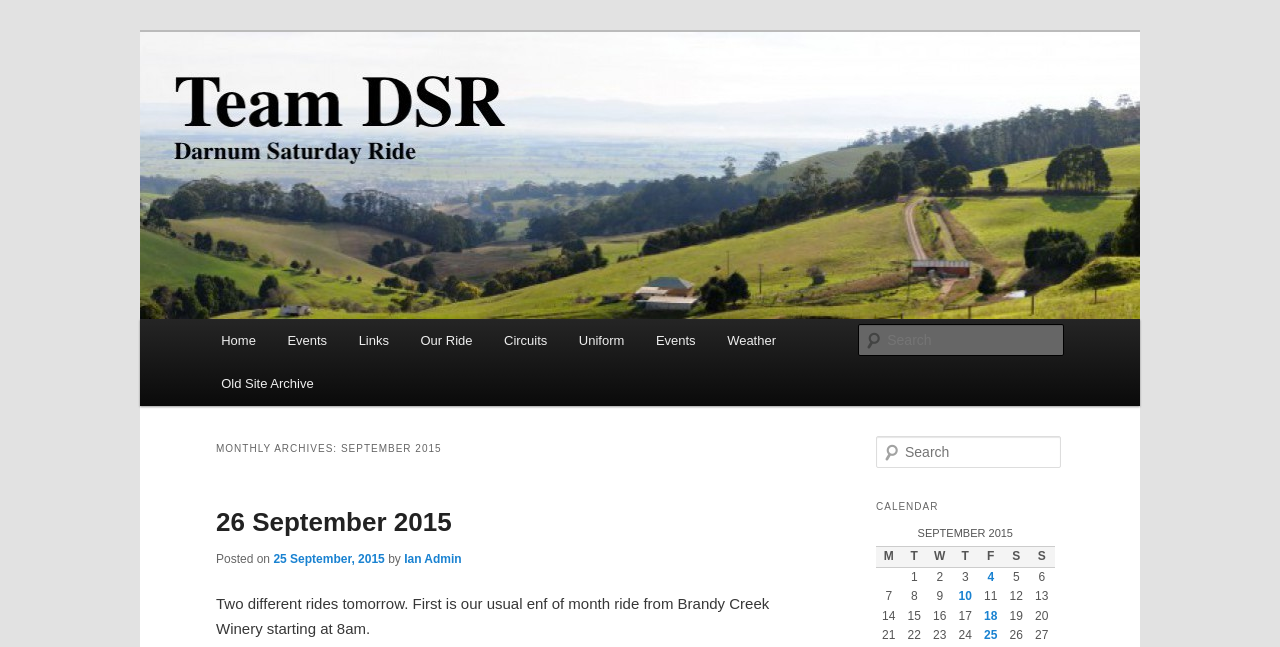What is the date of the post 'Two different rides tomorrow'
Please answer the question with as much detail as possible using the screenshot.

The date of the post can be found in the heading element '26 September 2015' which is located below the post title 'Two different rides tomorrow'.